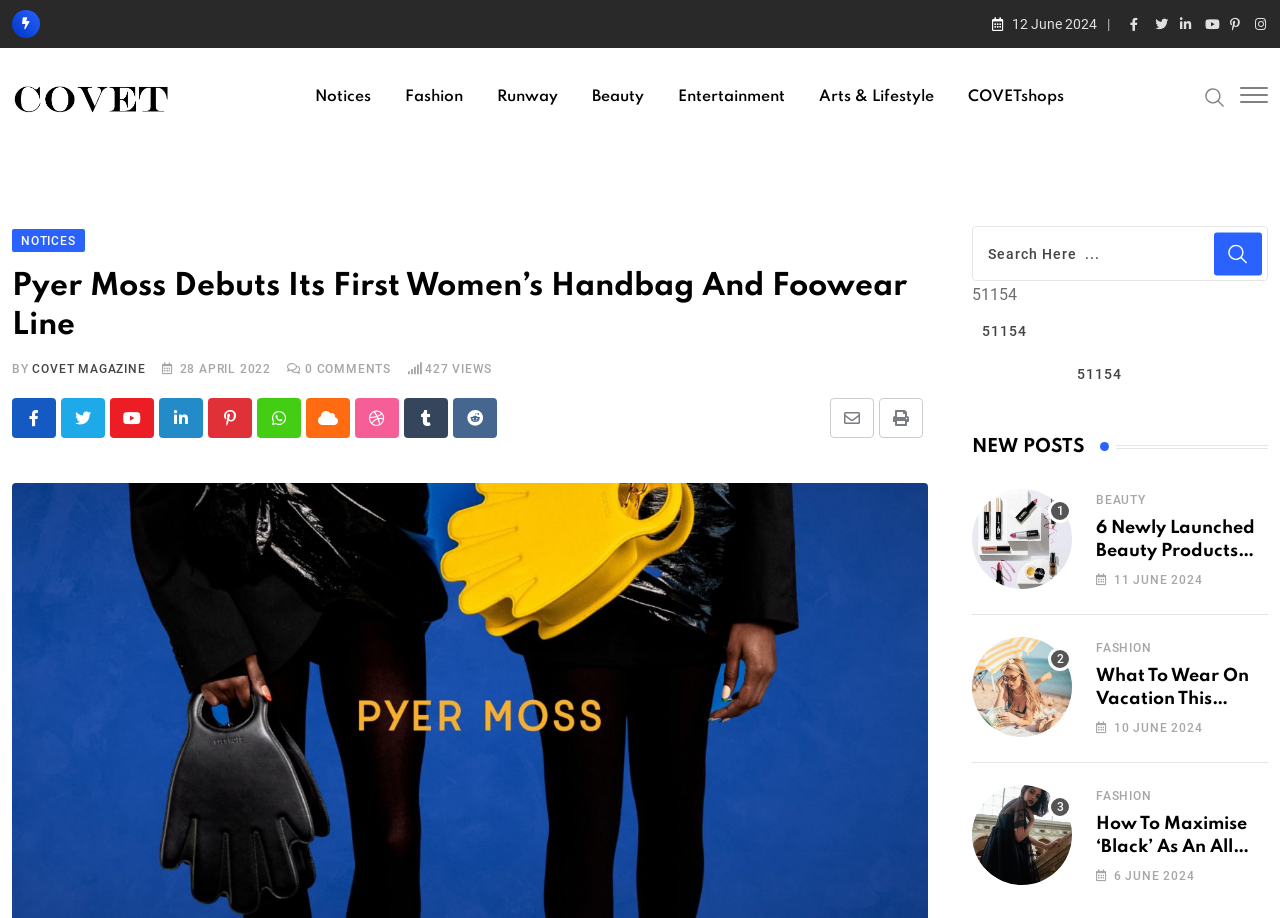Describe the entire webpage, focusing on both content and design.

This webpage is about Pyer Moss, an American menswear label, and its debut of its first women's handbag and footwear line. At the top of the page, there is a date "12 June 2024" and several social media links. Below that, there are navigation links to different sections of the website, including "Notices", "Fashion", "Runway", "Beauty", "Entertainment", "Arts & Lifestyle", and "COVETshops".

The main content of the page is an article about Pyer Moss's new women's handbag and footwear line. The article title "Pyer Moss Debuts Its First Women’s Handbag And Foowear Line" is prominently displayed, followed by the publication date "28 APRIL 2022" and the number of comments and views. Below the article title, there are social media sharing links and a search bar.

On the right side of the page, there is a section titled "NEW POSTS" with three article previews. Each preview includes a title, an image, and a category label. The articles are about beauty products, vacation fashion, and maximizing the appeal of the color black in fashion.

Throughout the page, there are various buttons, links, and icons, including a search icon, a button to share via email, and links to different social media platforms.